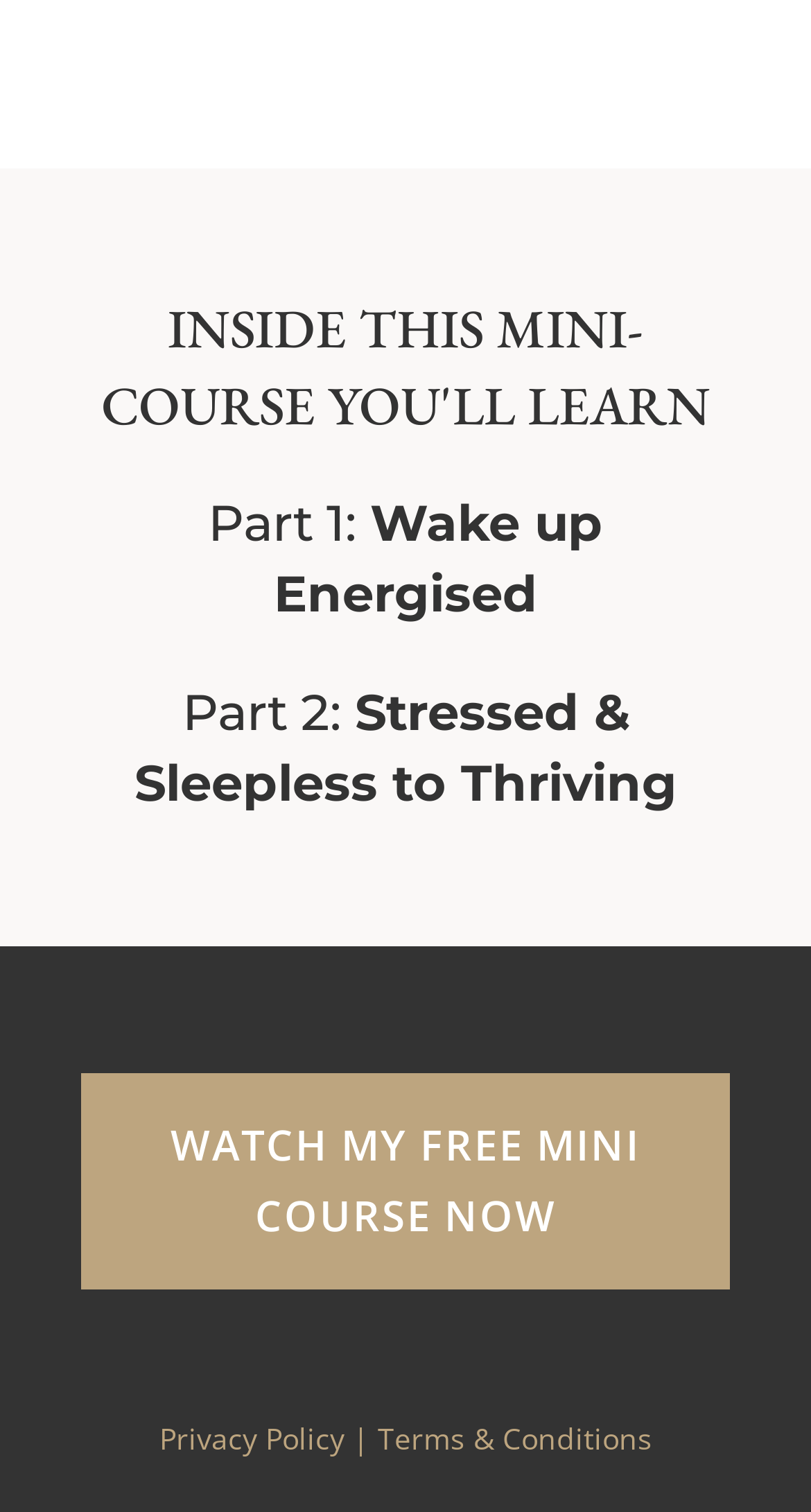What are the terms and conditions of the website?
Using the visual information from the image, give a one-word or short-phrase answer.

Available on the website